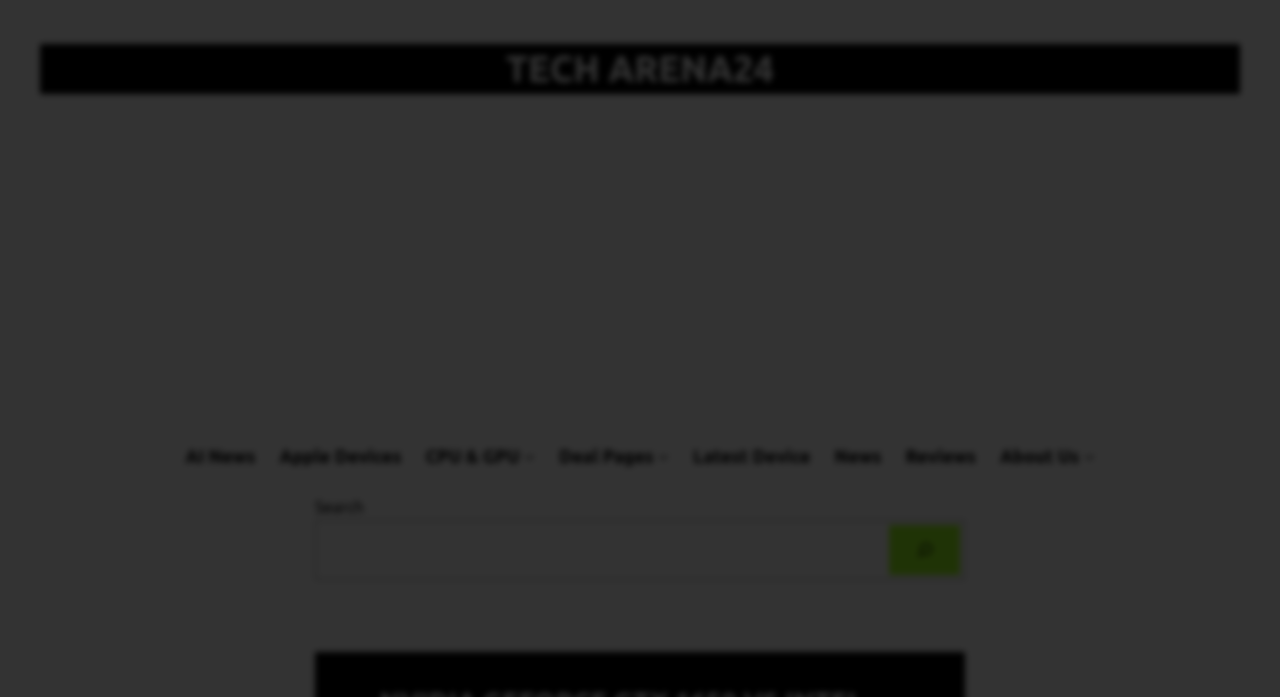Please provide a detailed answer to the question below based on the screenshot: 
What is the name of the website?

I determined the name of the website by looking at the heading element with the text 'TECH ARENA24' at the top of the page, which is likely to be the website's title.